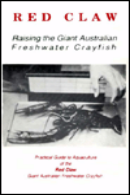Please provide a short answer using a single word or phrase for the question:
What is the color of the title on the book cover?

Red